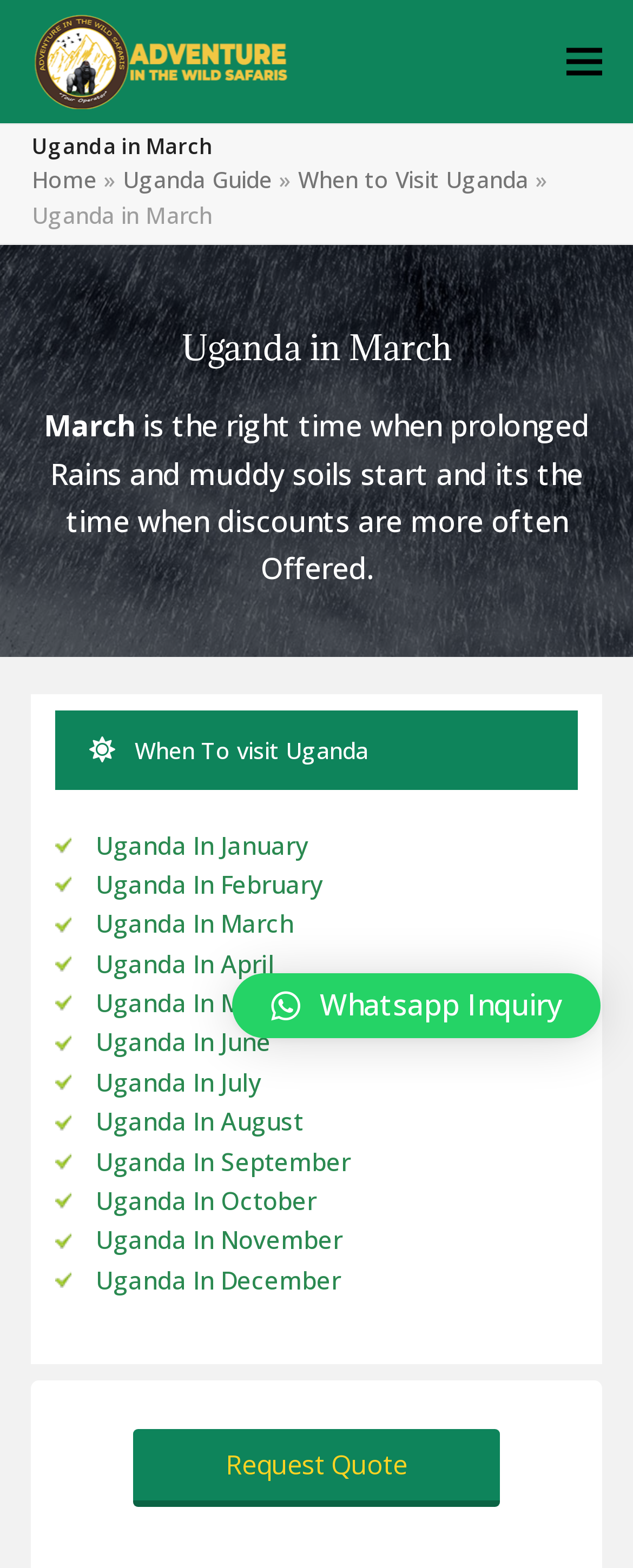Please identify the coordinates of the bounding box that should be clicked to fulfill this instruction: "Click the link to learn about Gorilla Trekking Uganda".

[0.05, 0.027, 0.46, 0.048]